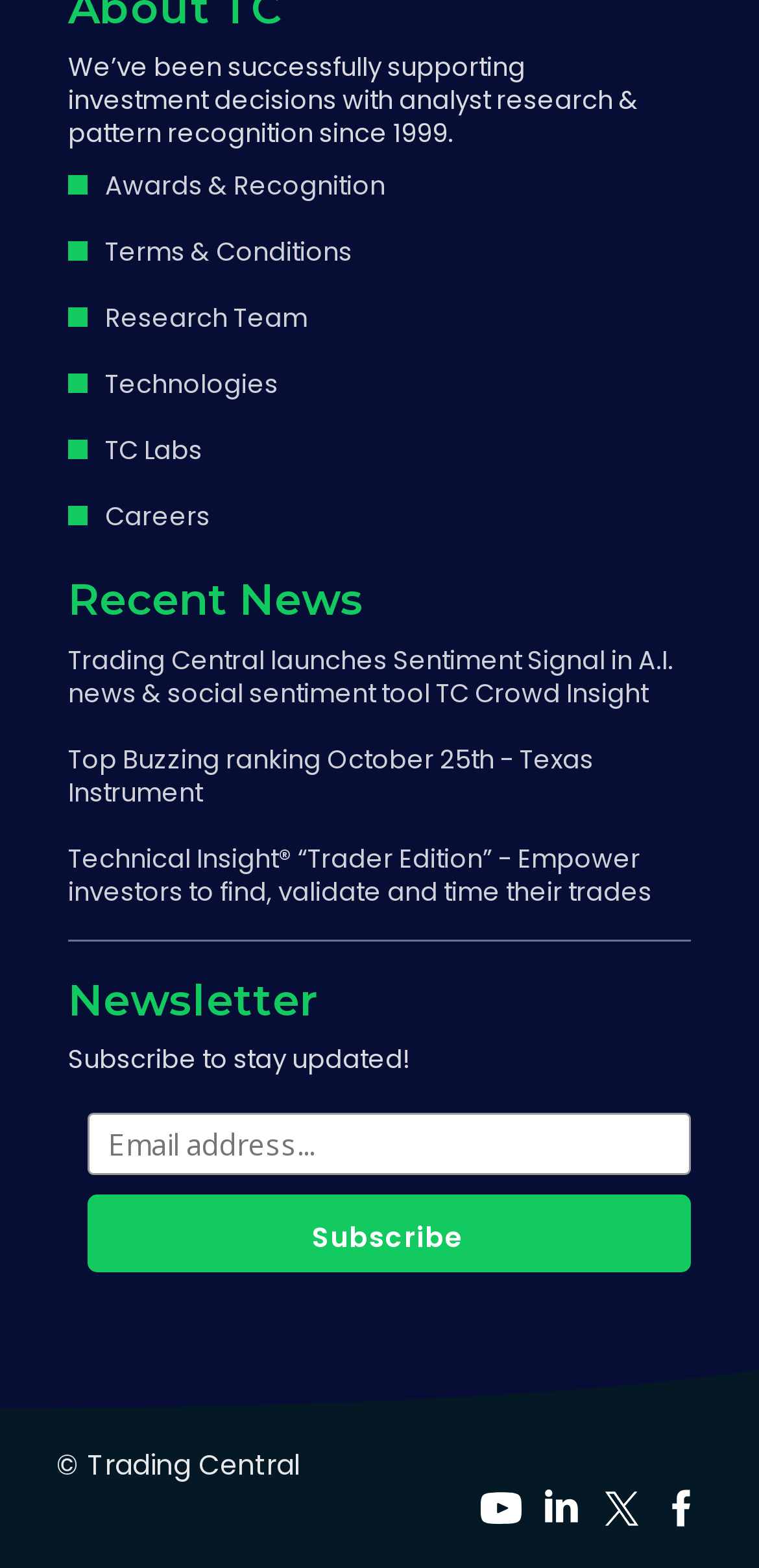Identify and provide the bounding box coordinates of the UI element described: "Awards & Recognition". The coordinates should be formatted as [left, top, right, bottom], with each number being a float between 0 and 1.

[0.09, 0.106, 0.882, 0.14]